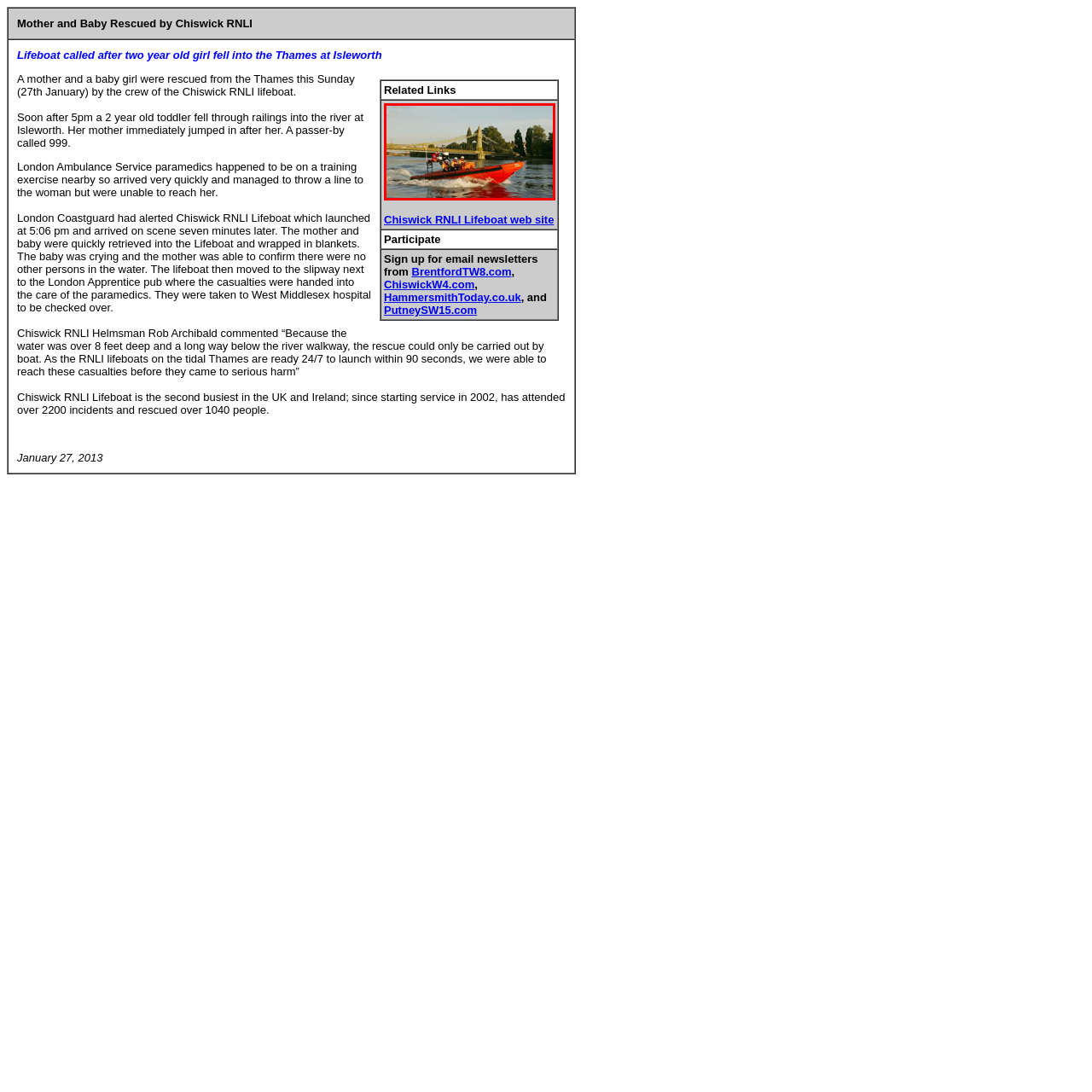What is the age of the girl rescued by the Chiswick Lifeboat on January 27, 2013?
Direct your attention to the image inside the red bounding box and provide a detailed explanation in your answer.

The caption provides specific information about a recent incident involving a mother and her toddler, stating that the Chiswick Lifeboat rescued a two-year-old girl from the Thames after she fell into the water on January 27, 2013.